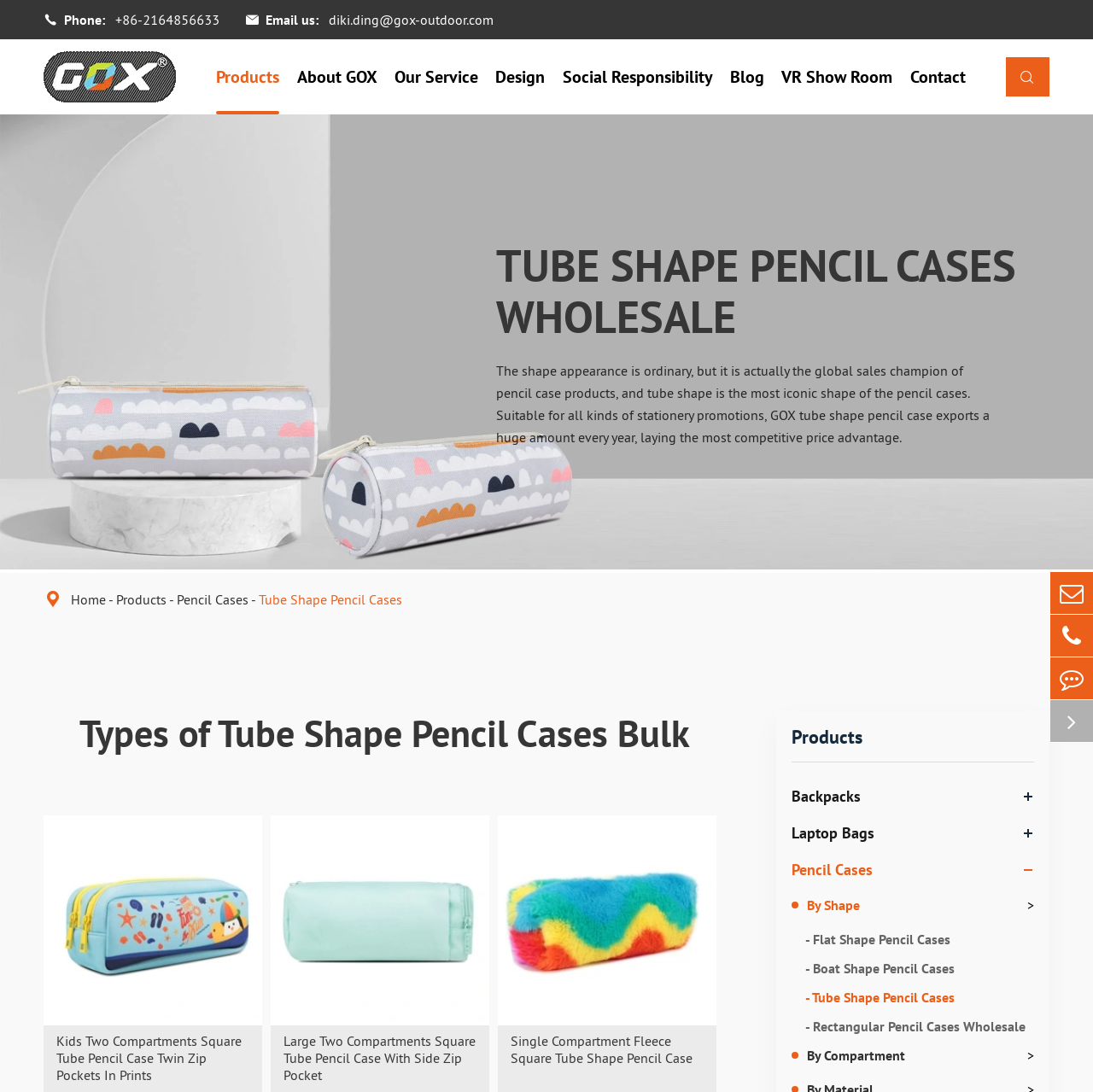Detail the various sections and features of the webpage.

This webpage is about GOX, a top tube pencil case manufacturer, offering a wide selection of wholesale options. At the top left corner, there is a phone number and an email address for contact. Next to them, there is a link to "Shanghai Rock International Trading Co., Ltd." with a corresponding image. 

Below this section, there is a navigation menu with links to "Products", "About GOX", "Our Service", "Design", "Social Responsibility", "Blog", "VR Show Room", and "Contact". 

On the left side of the page, there is a large image of tube shape pencil cases. Above the image, there is a heading "TUBE SHAPE PENCIL CASES WHOLESALE" and a paragraph describing the product. 

Below the image, there is a section with a heading "Types of Tube Shape Pencil Cases Bulk" and three links to different types of pencil cases, each with a corresponding image. 

On the right side of the page, there is a menu with links to "Home", "Products", "Pencil Cases", and "Tube Shape Pencil Cases". Below this menu, there are links to other product categories, including "Backpacks", "Laptop Bags", and "Pencil Cases". 

Further down, there are sections for filtering products by shape and by compartment, each with a list of links to specific product types. At the bottom right corner, there are social media links and a link to "Feedback".